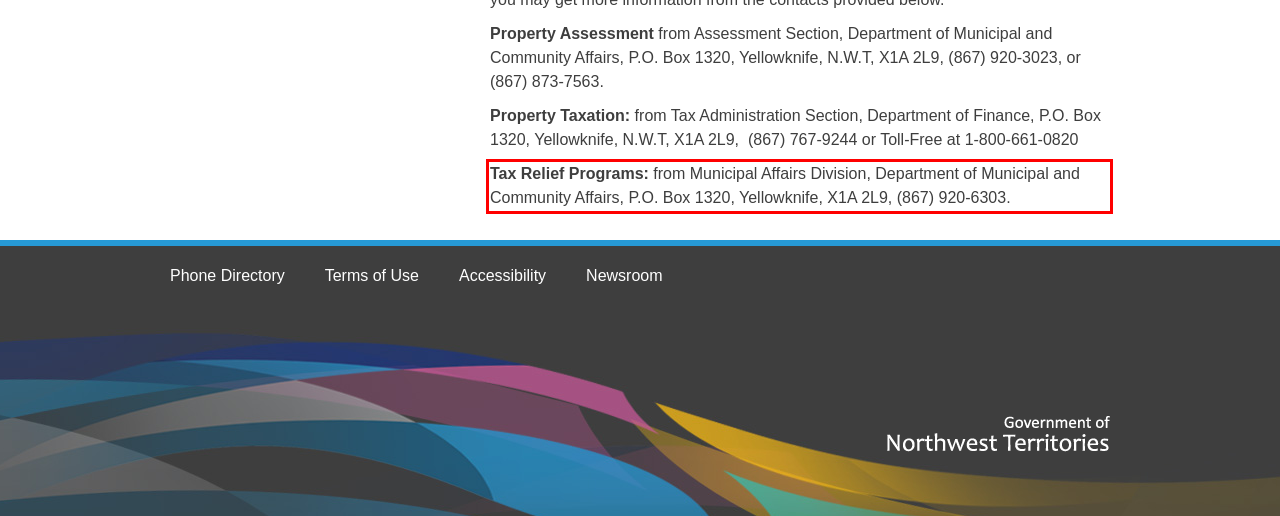There is a screenshot of a webpage with a red bounding box around a UI element. Please use OCR to extract the text within the red bounding box.

Tax Relief Programs: from Municipal Affairs Division, Department of Municipal and Community Affairs, P.O. Box 1320, Yellowknife, X1A 2L9, (867) 920-6303.